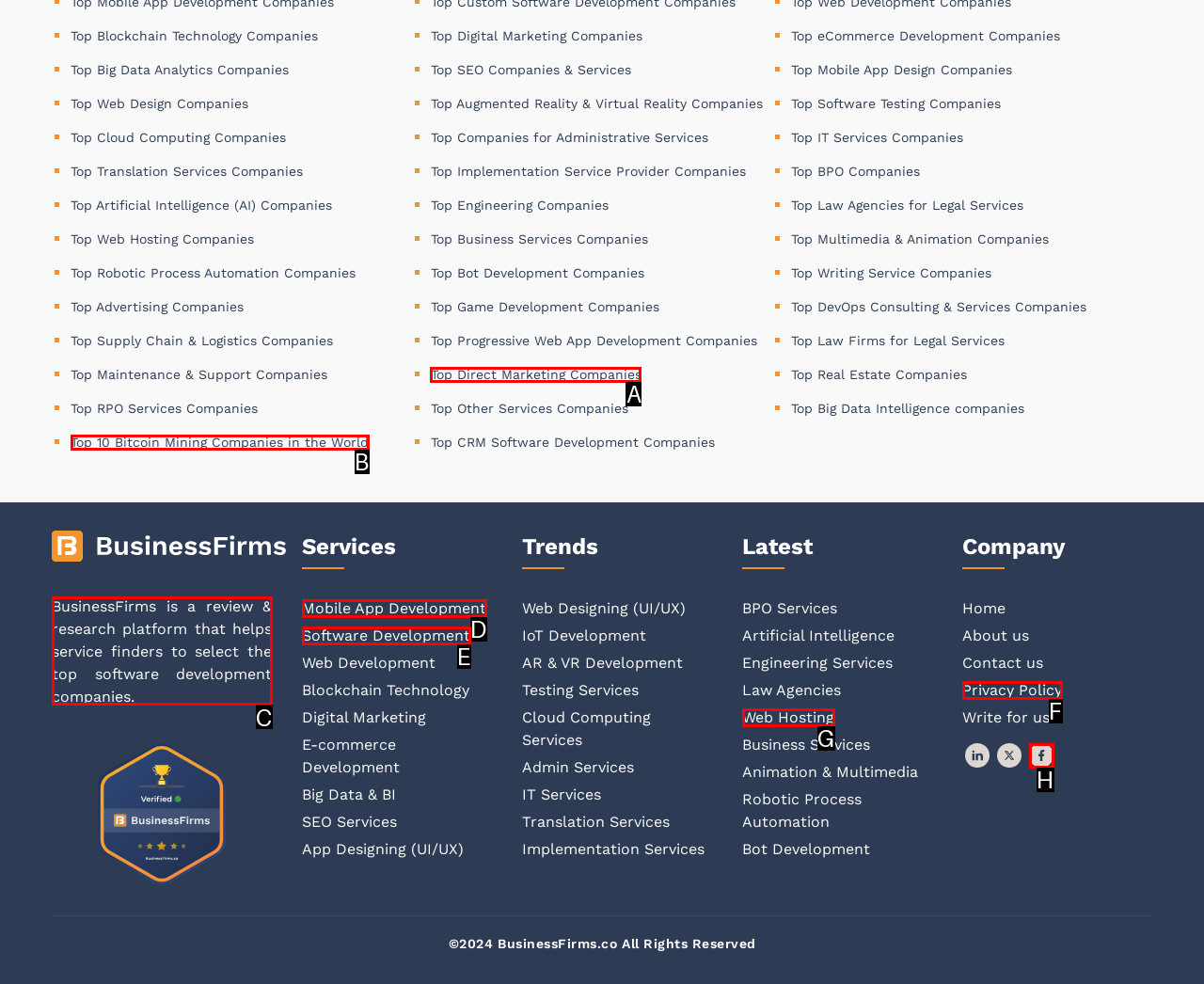Indicate which lettered UI element to click to fulfill the following task: Learn about BusinessFirms
Provide the letter of the correct option.

C